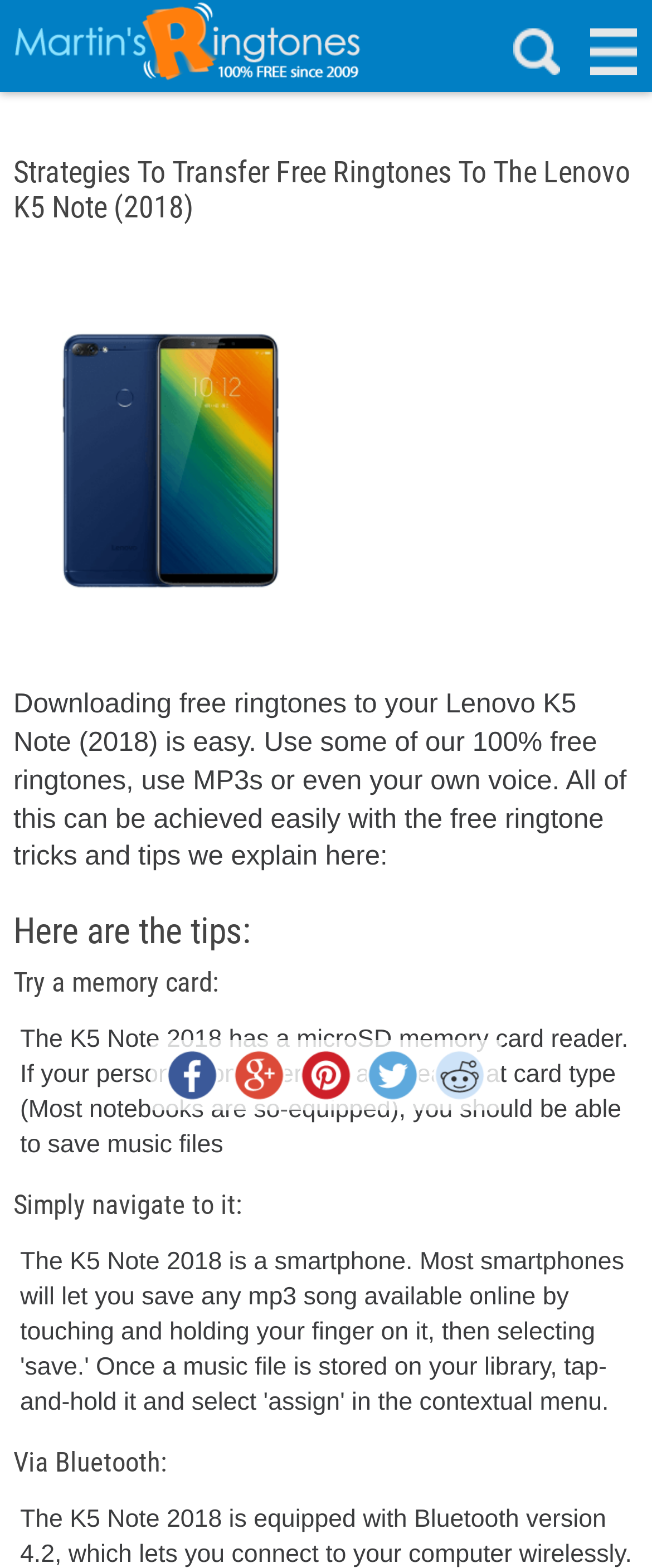Answer the following in one word or a short phrase: 
How many methods are described to transfer free ringtones?

Three